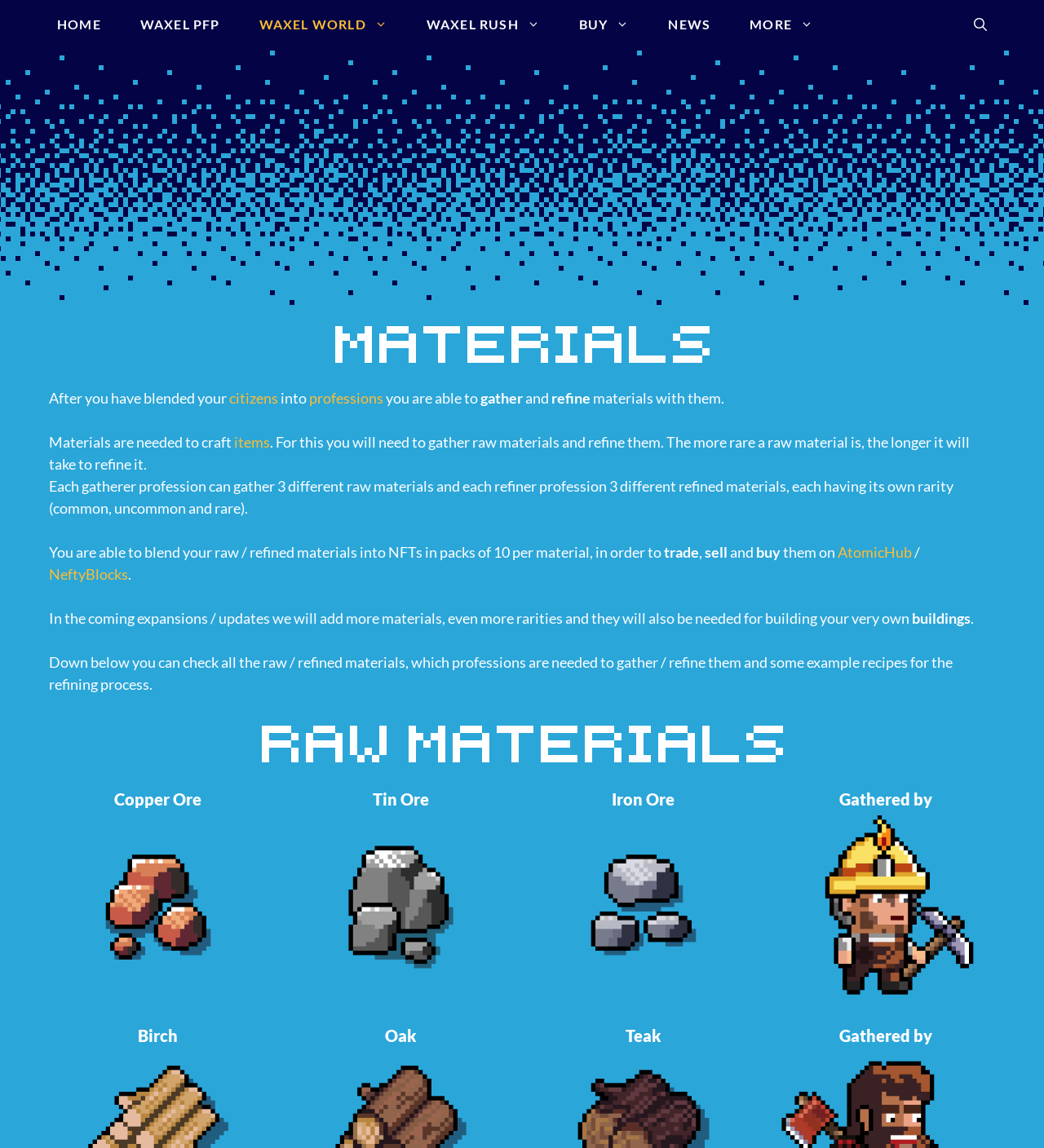Predict the bounding box coordinates of the area that should be clicked to accomplish the following instruction: "Read about refining materials". The bounding box coordinates should consist of four float numbers between 0 and 1, i.e., [left, top, right, bottom].

[0.047, 0.339, 0.22, 0.354]